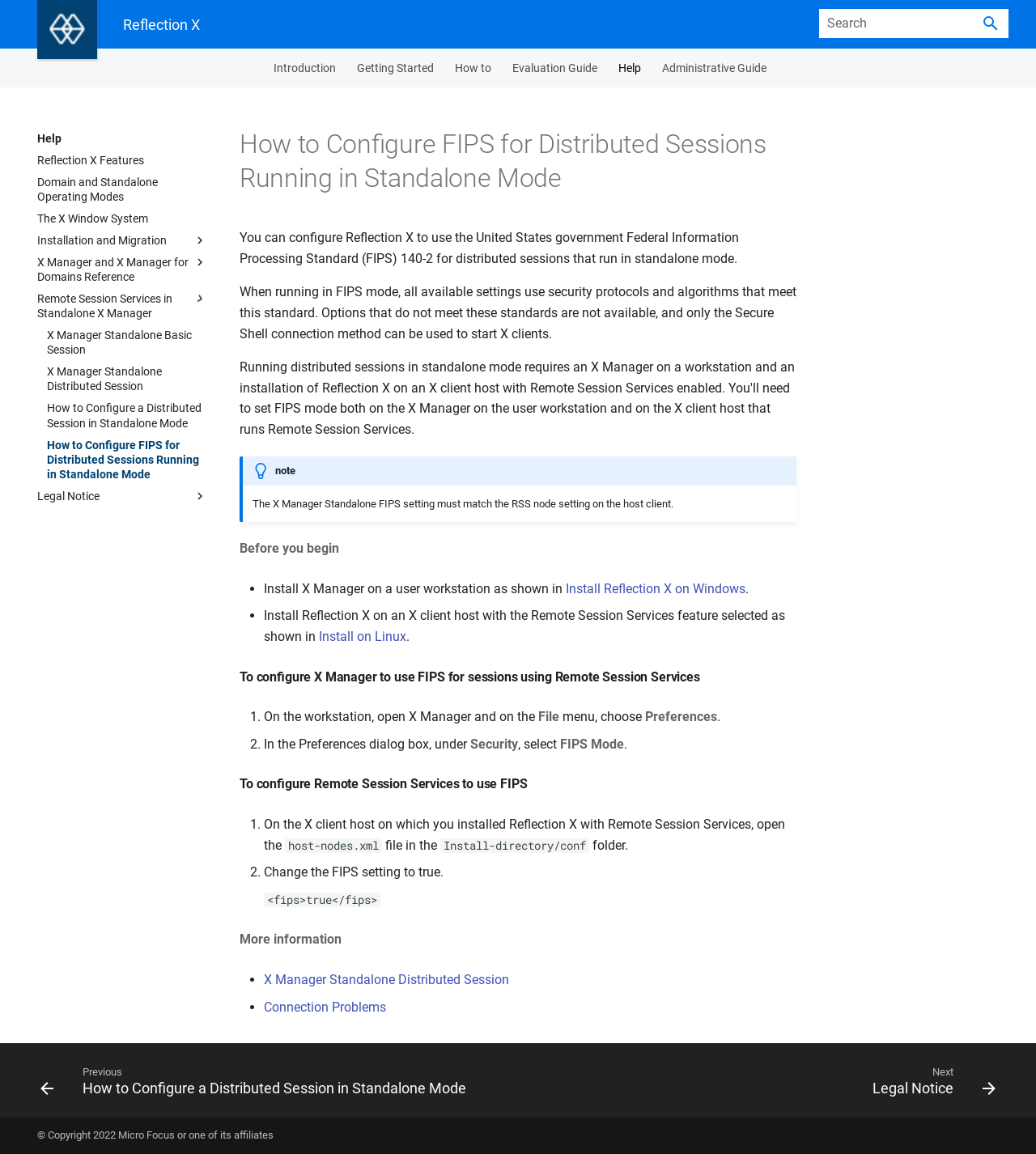What is the consequence of not matching the FIPS setting on the host client?
Based on the screenshot, provide your answer in one word or phrase.

Unknown